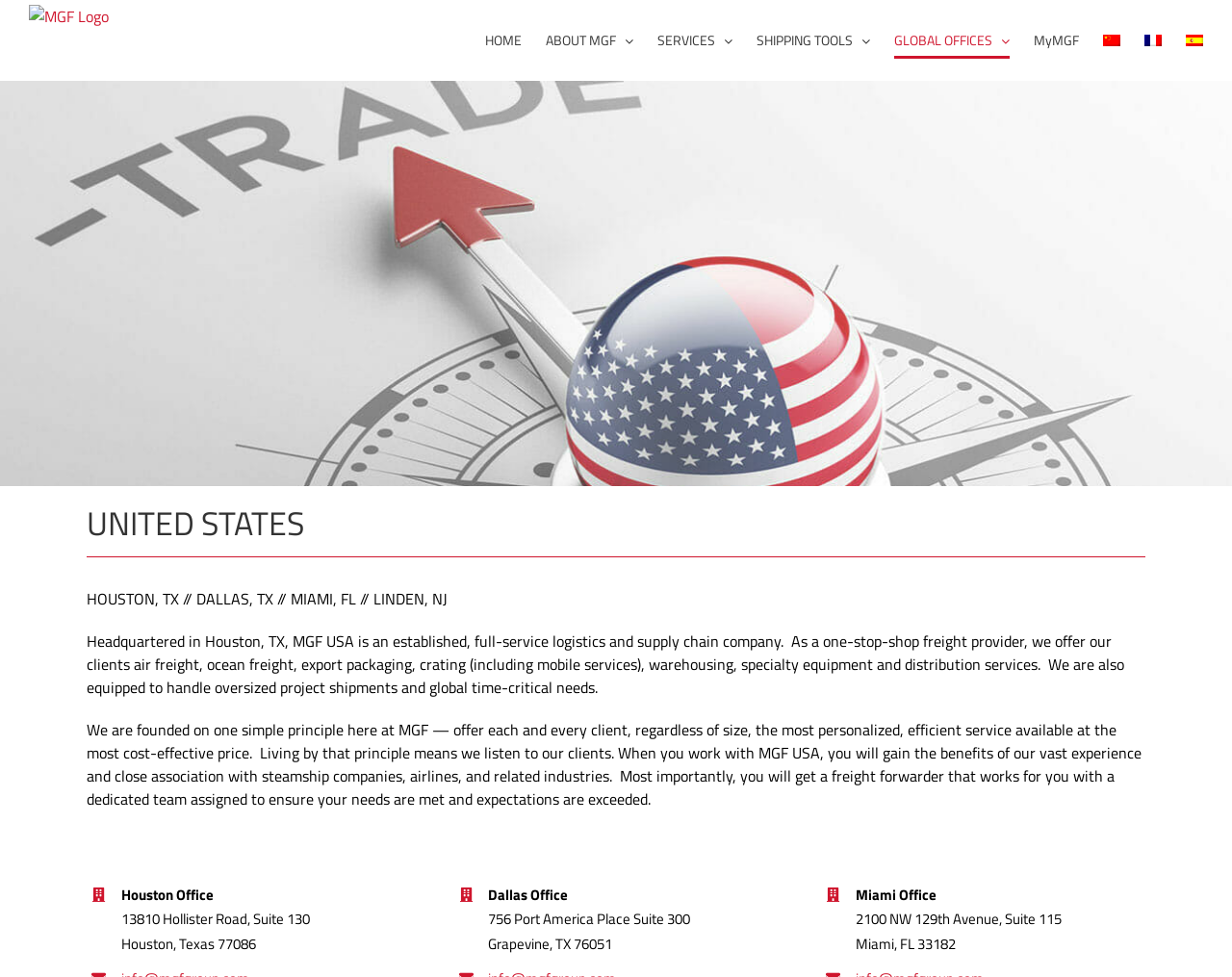Identify the bounding box for the described UI element: "Cookie Policy".

None